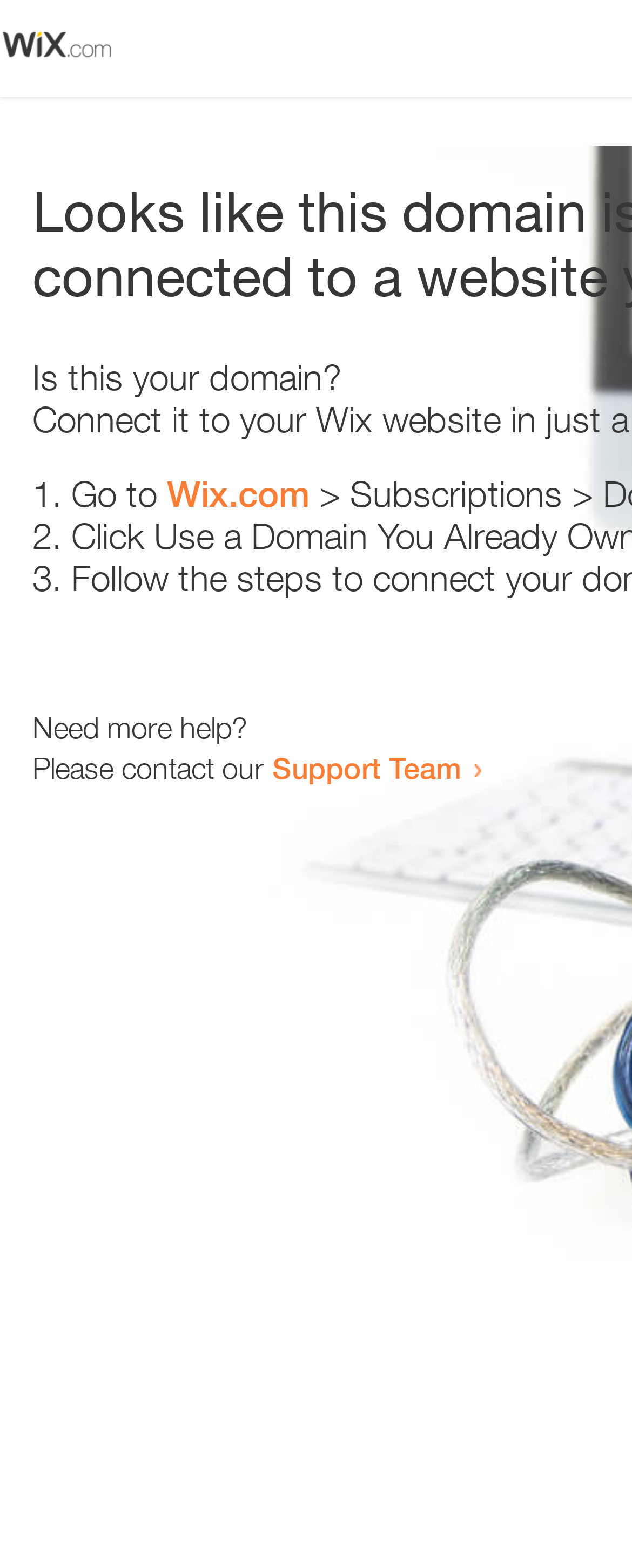Please provide a one-word or phrase answer to the question: 
Who to contact for more help?

Support Team